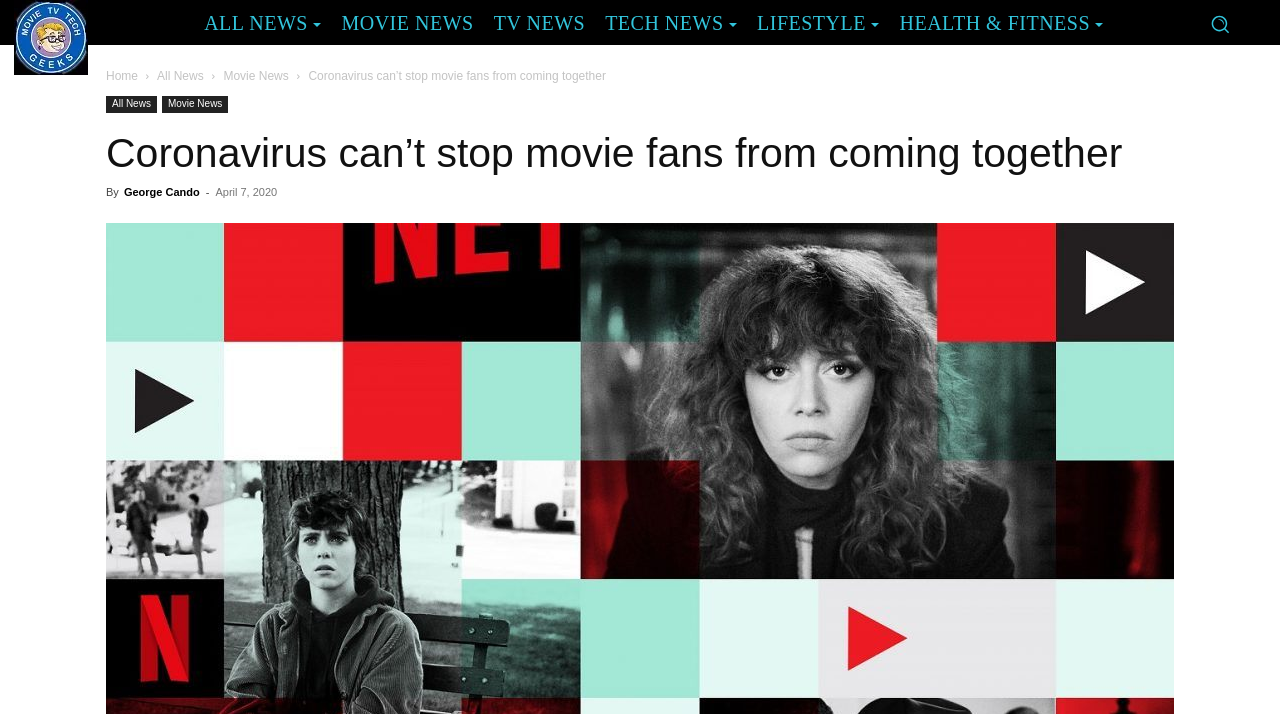Pinpoint the bounding box coordinates of the clickable element needed to complete the instruction: "Go to Home page". The coordinates should be provided as four float numbers between 0 and 1: [left, top, right, bottom].

[0.083, 0.097, 0.108, 0.116]